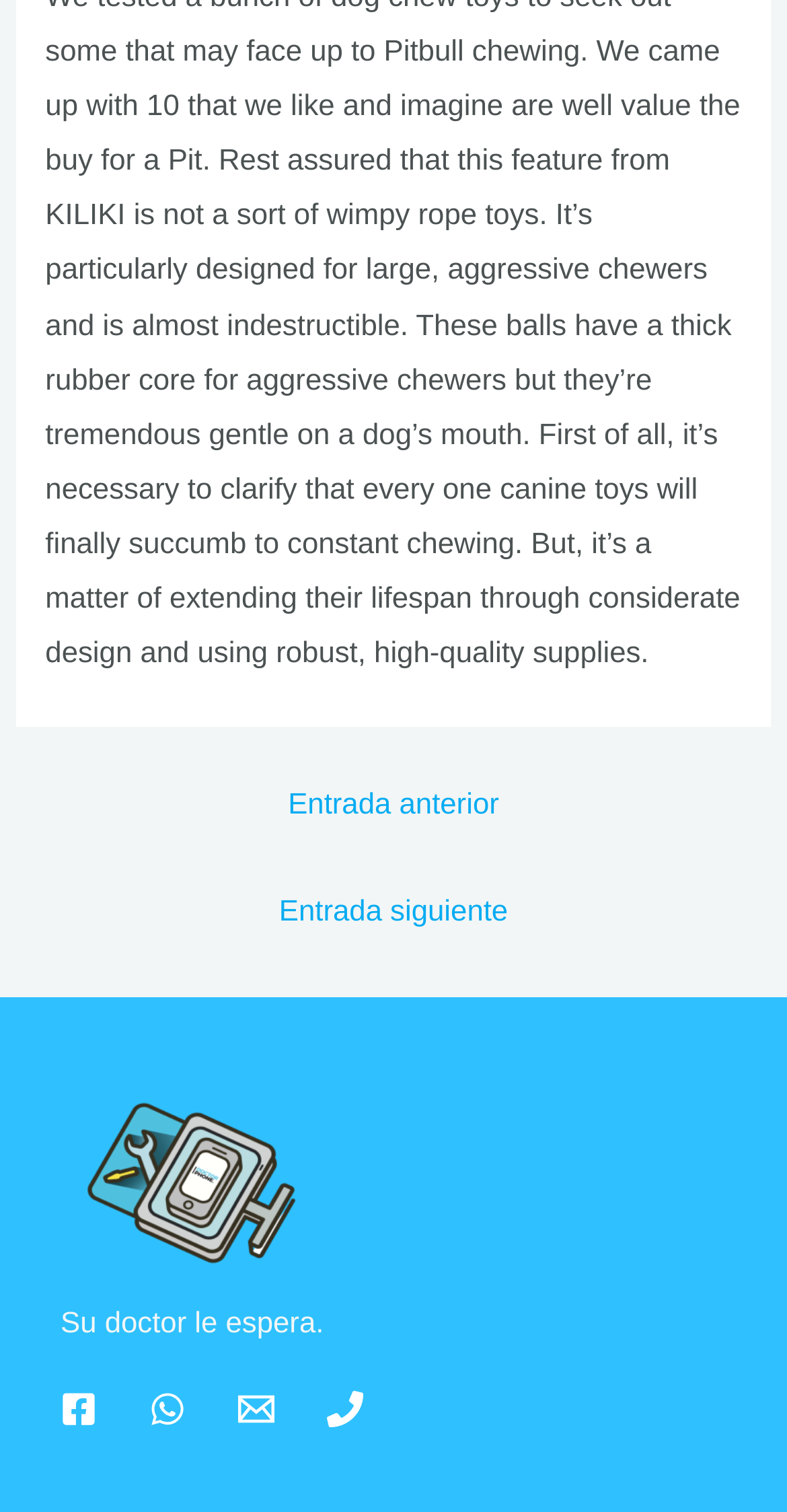What is the navigation section title?
Look at the image and provide a short answer using one word or a phrase.

Navegación de entradas